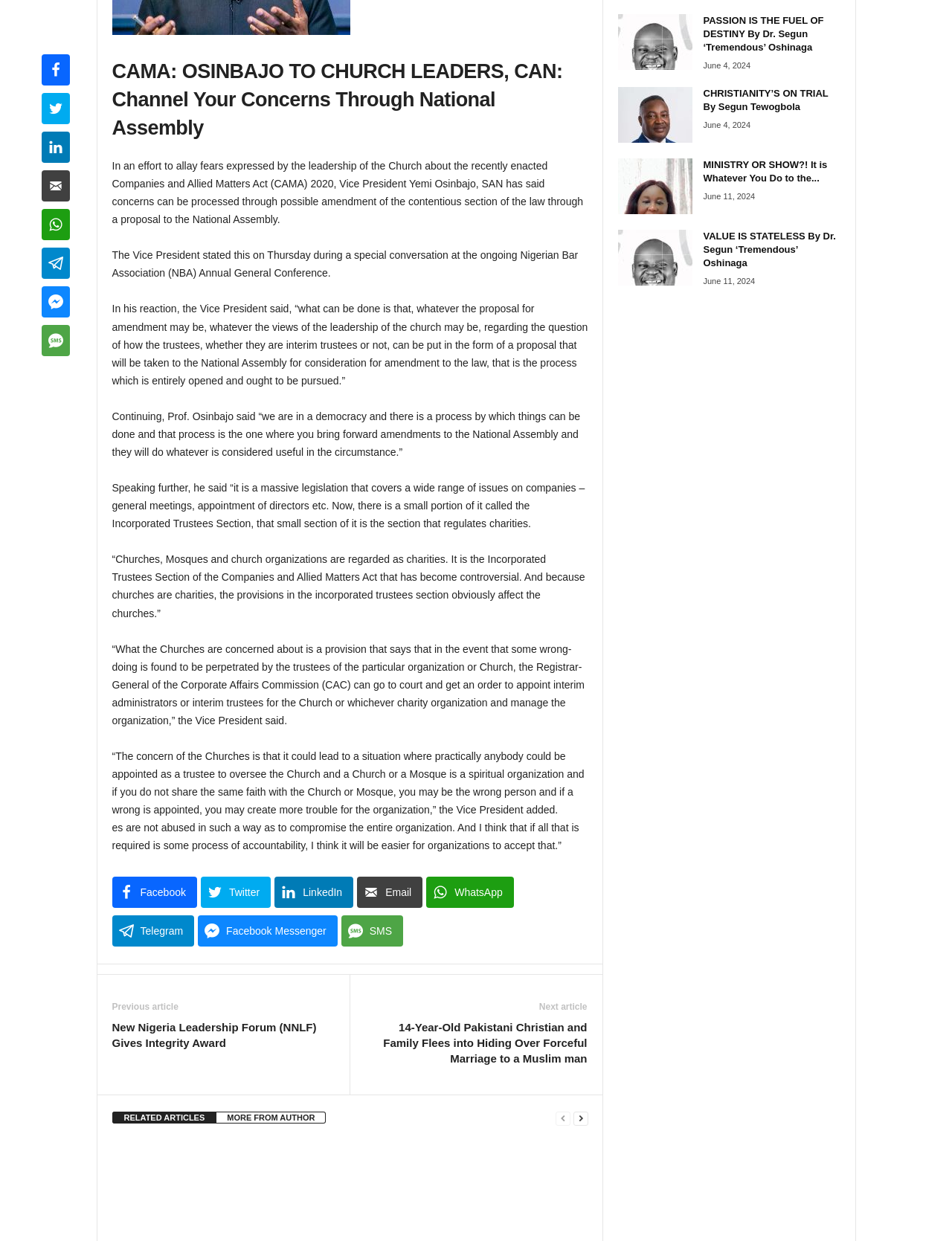Provide the bounding box coordinates for the UI element that is described as: "LinkedIn".

[0.288, 0.706, 0.371, 0.731]